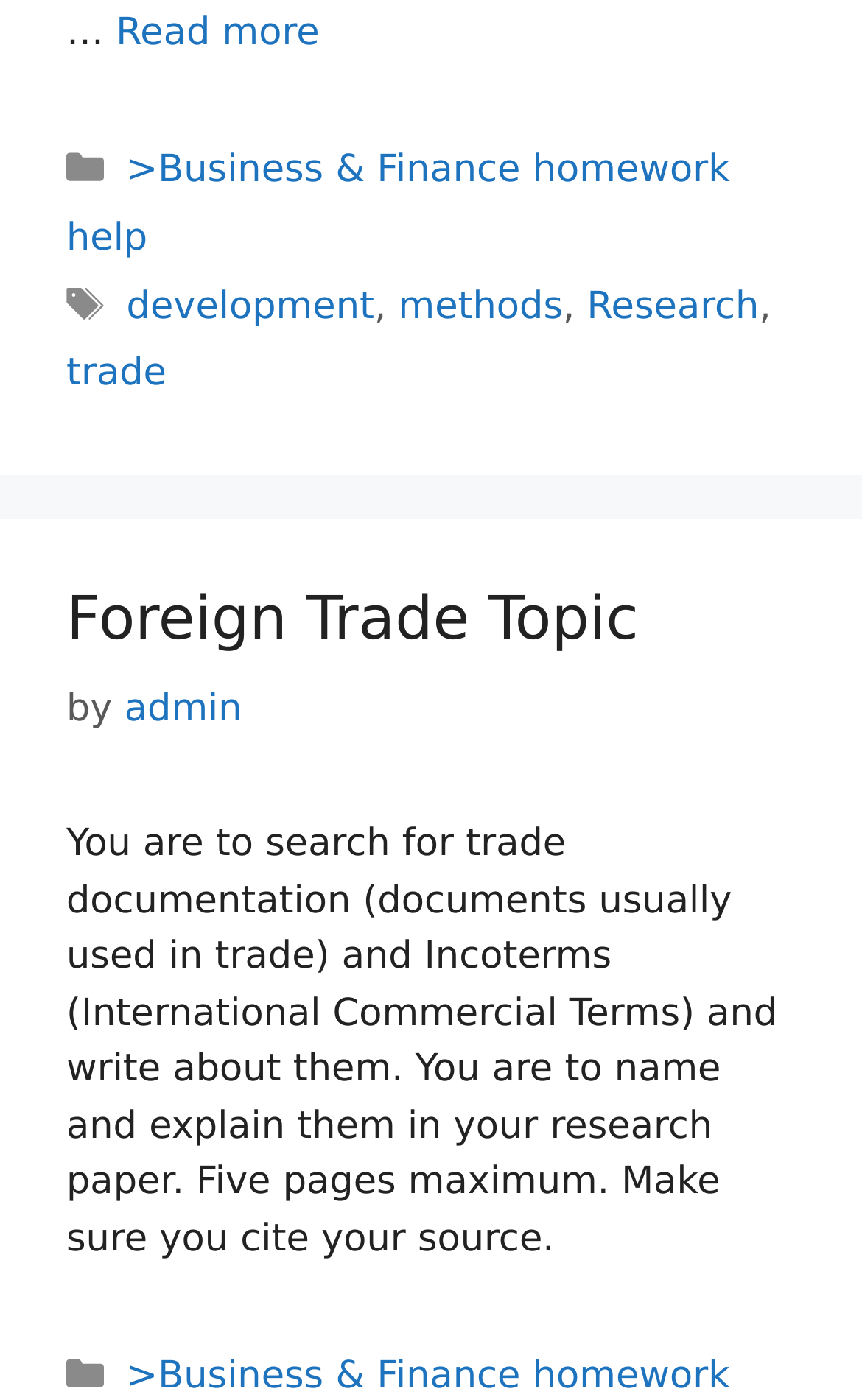What is the topic of the research paper?
Provide a thorough and detailed answer to the question.

The topic of the research paper can be determined by looking at the heading 'Foreign Trade Topic' and the description provided below it, which mentions searching for trade documentation and Incoterms.